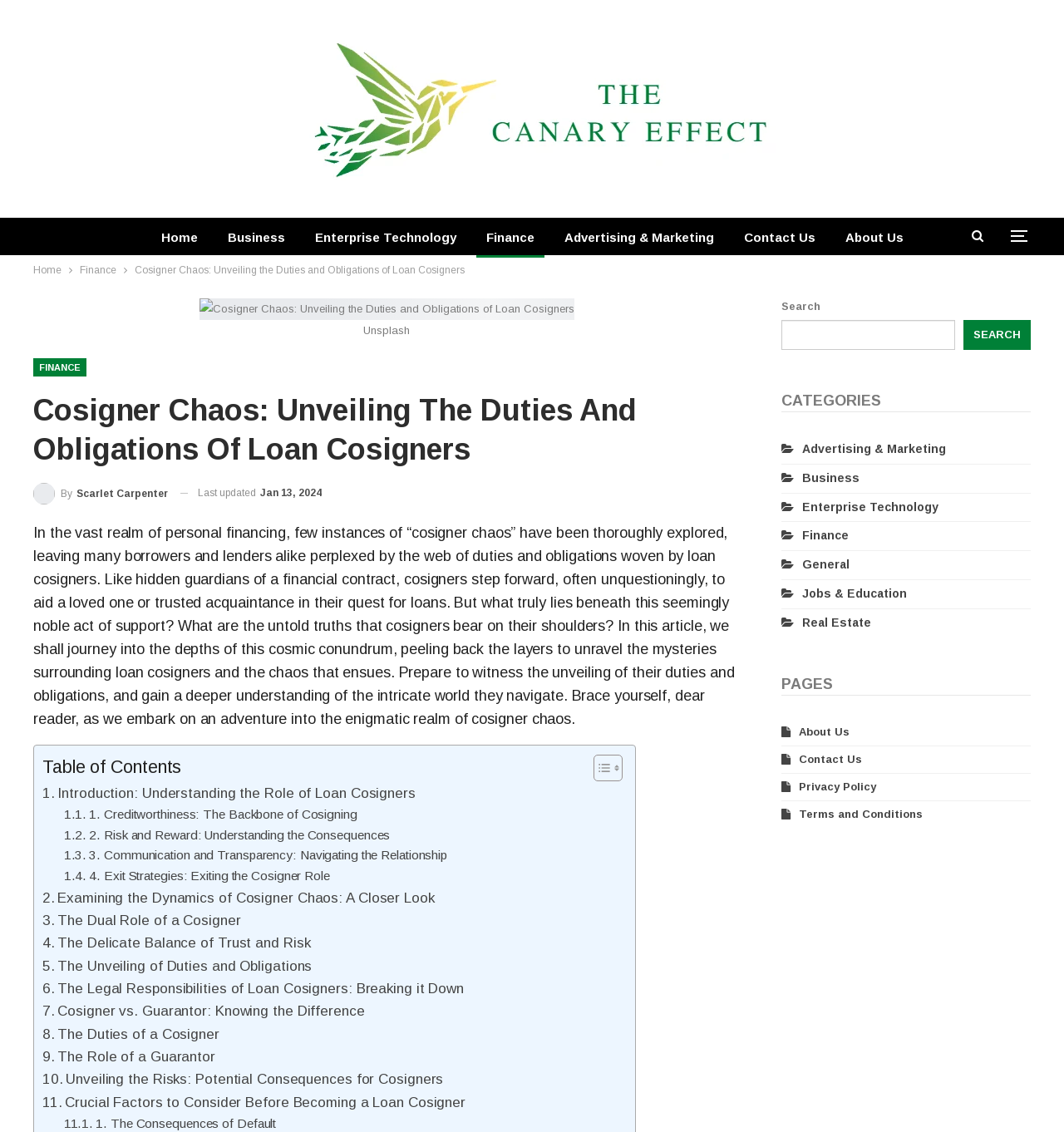Use the information in the screenshot to answer the question comprehensively: How many categories are listed in the sidebar?

I counted the number of categories listed in the sidebar by looking at the section labeled 'CATEGORIES' and counting the individual links, which are Advertising & Marketing, Business, Enterprise Technology, Finance, General, Jobs & Education, and Real Estate, for a total of 7 categories.